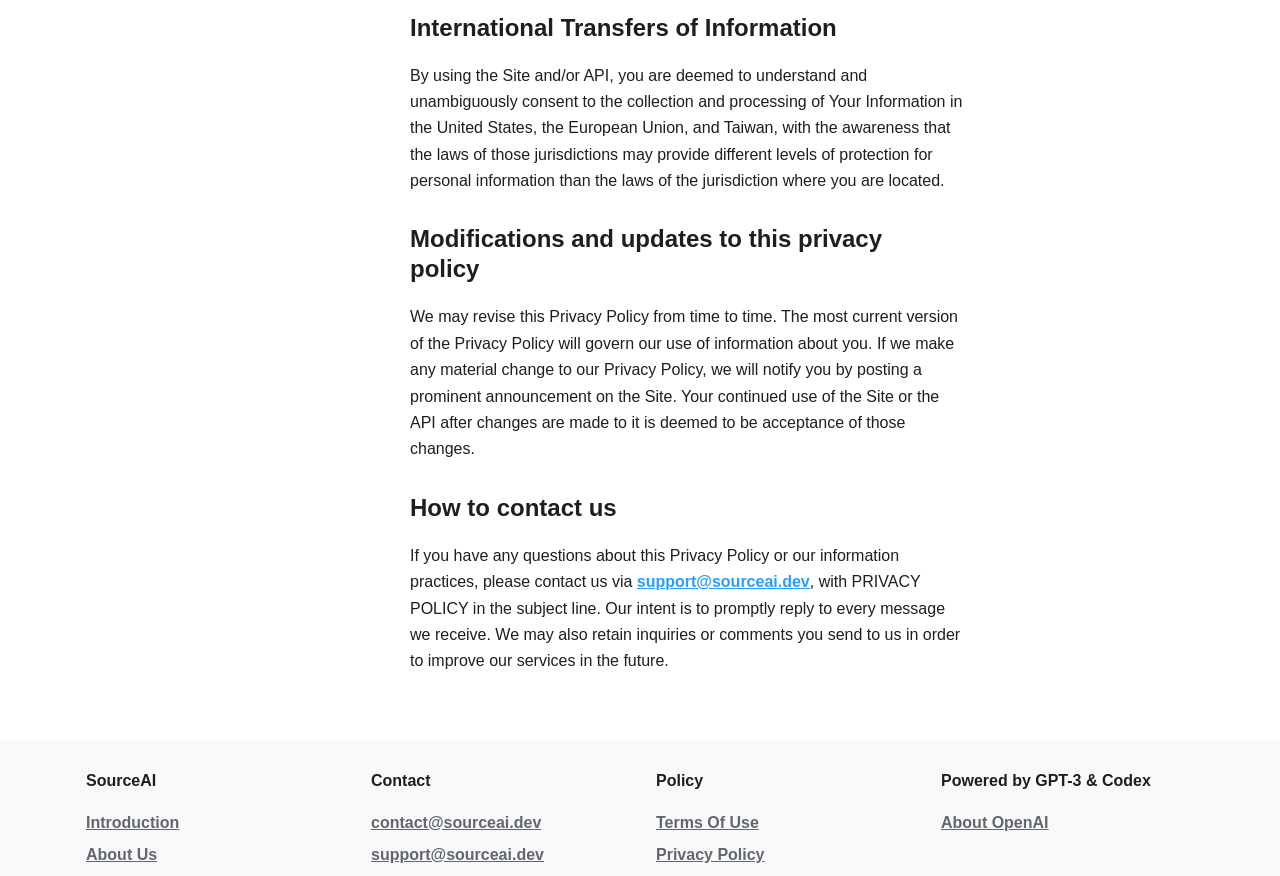Return the bounding box coordinates of the UI element that corresponds to this description: "#". The coordinates must be given as four float numbers in the range of 0 and 1, [left, top, right, bottom].

[0.654, 0.015, 0.67, 0.046]